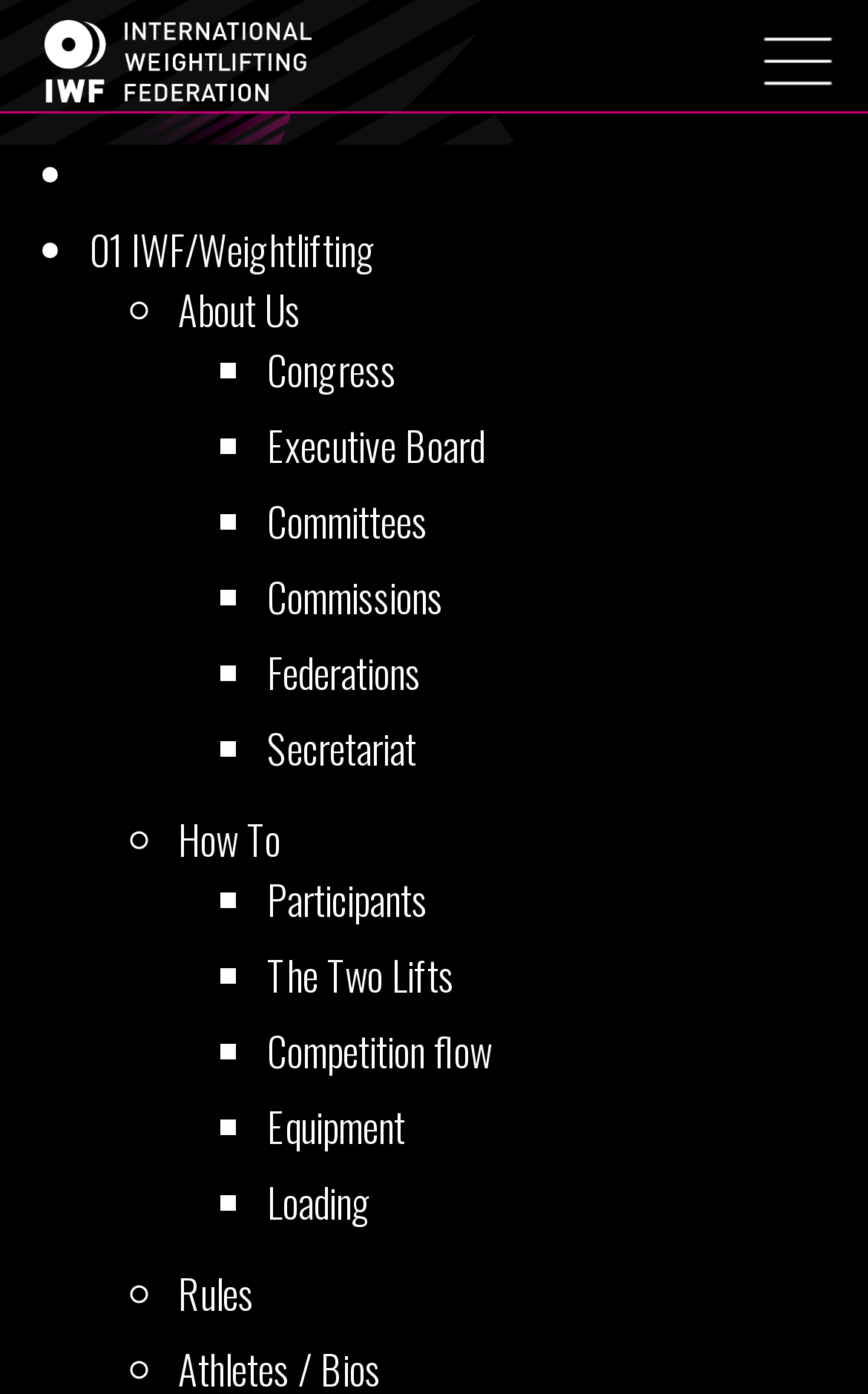Please determine the bounding box coordinates of the element's region to click in order to carry out the following instruction: "Go to About Us page". The coordinates should be four float numbers between 0 and 1, i.e., [left, top, right, bottom].

[0.205, 0.201, 0.346, 0.243]